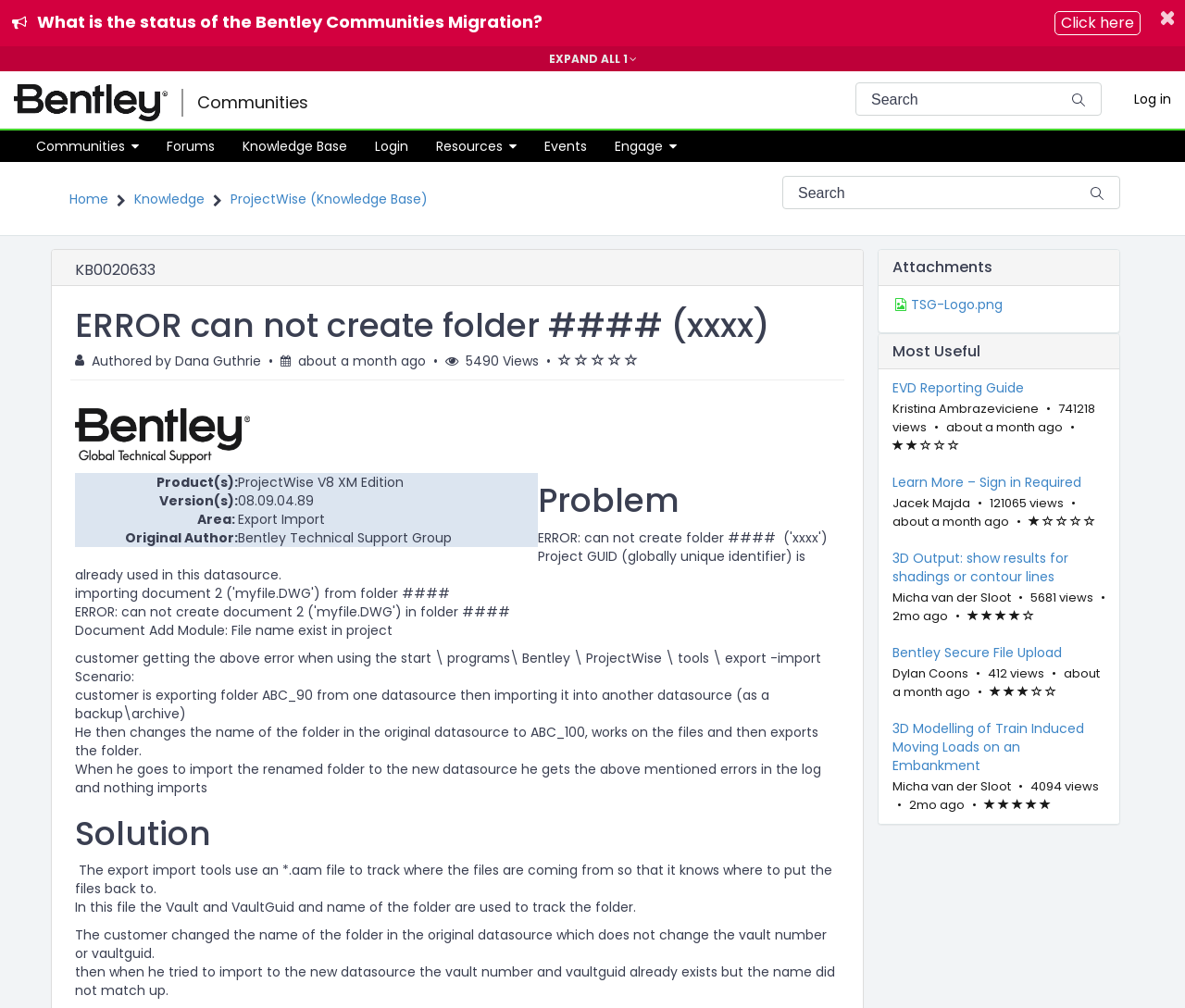What is the name of the attachment available for download on the webpage?
Based on the image, respond with a single word or phrase.

TSG-Logo.png